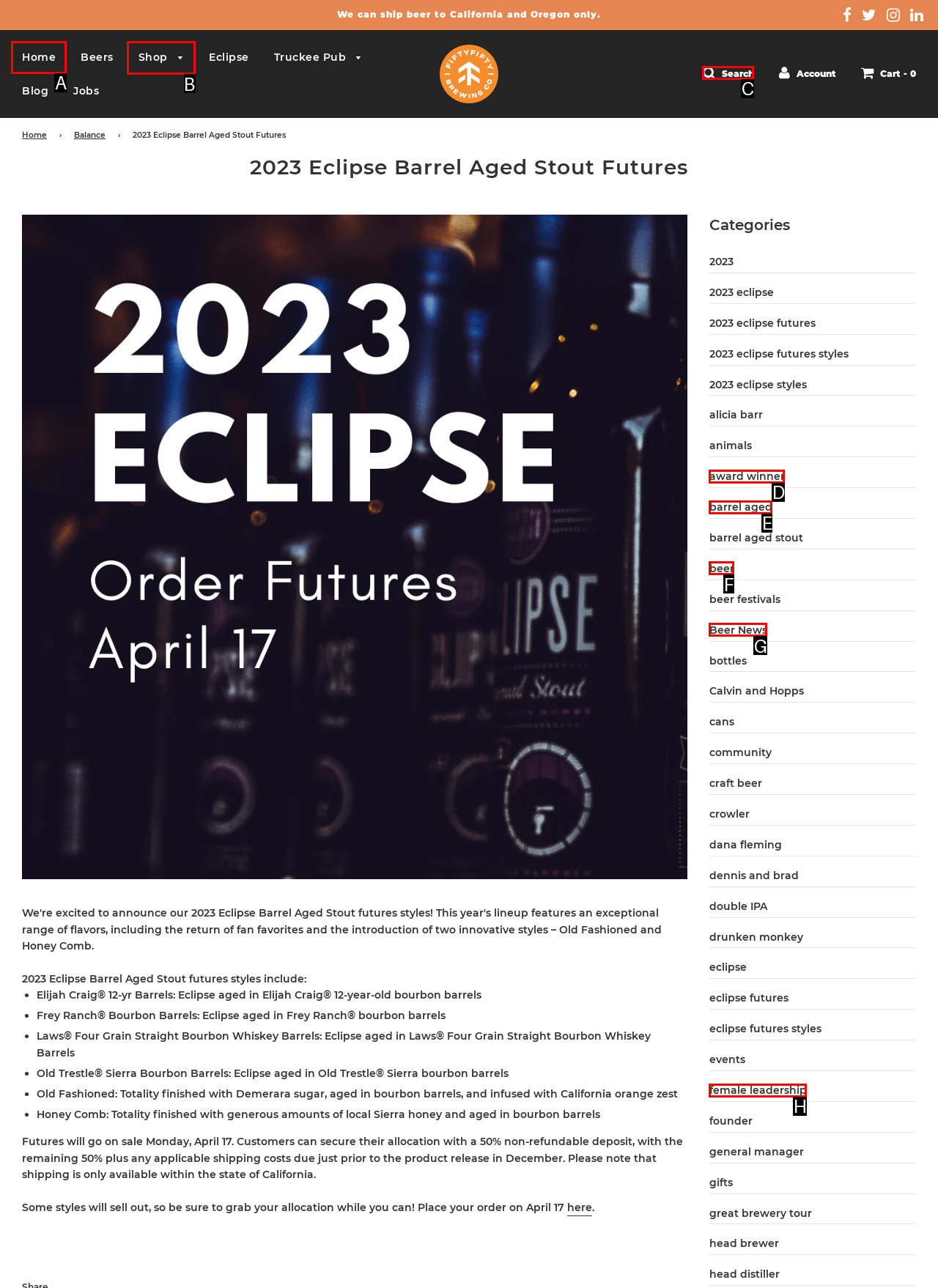Determine which HTML element to click on in order to complete the action: Click on the Home link.
Reply with the letter of the selected option.

A